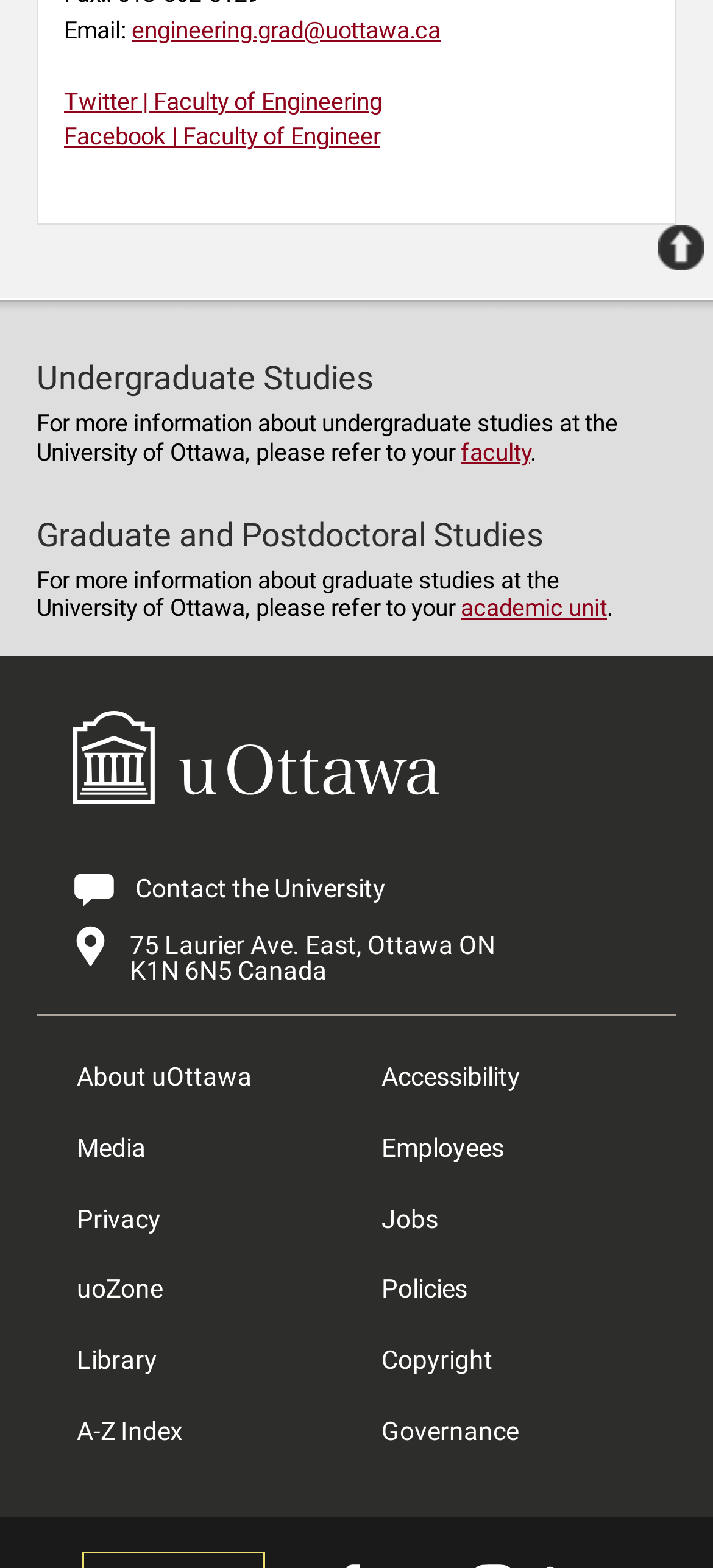How many social media links are provided?
Relying on the image, give a concise answer in one word or a brief phrase.

2